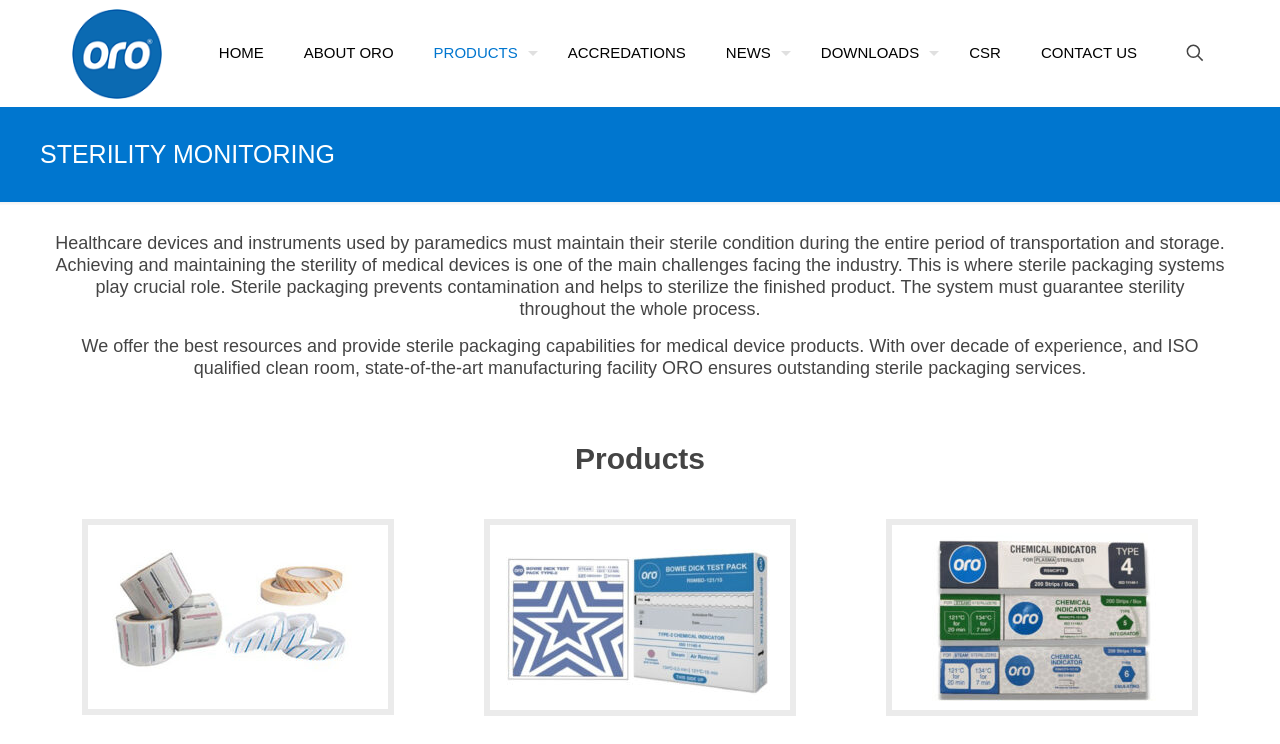Please find the bounding box coordinates of the element's region to be clicked to carry out this instruction: "Search for something".

[0.923, 0.054, 0.944, 0.089]